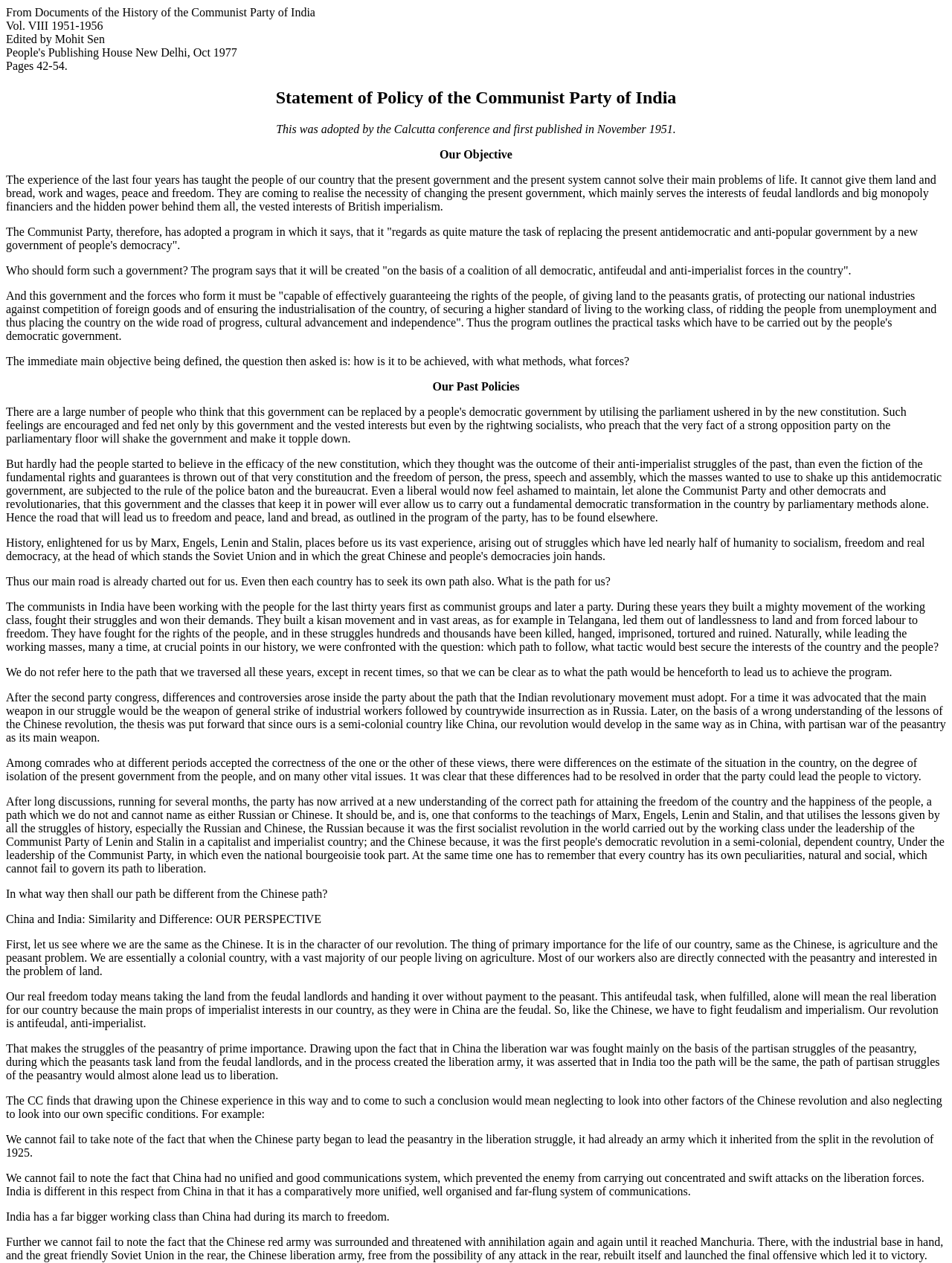Carefully observe the image and respond to the question with a detailed answer:
Who edited the document 'Vol. VIII 1951-1956'?

The webpage mentions that the document 'Vol. VIII 1951-1956' was edited by Mohit Sen, as stated in the section 'From Documents of the History of the Communist Party of India'.